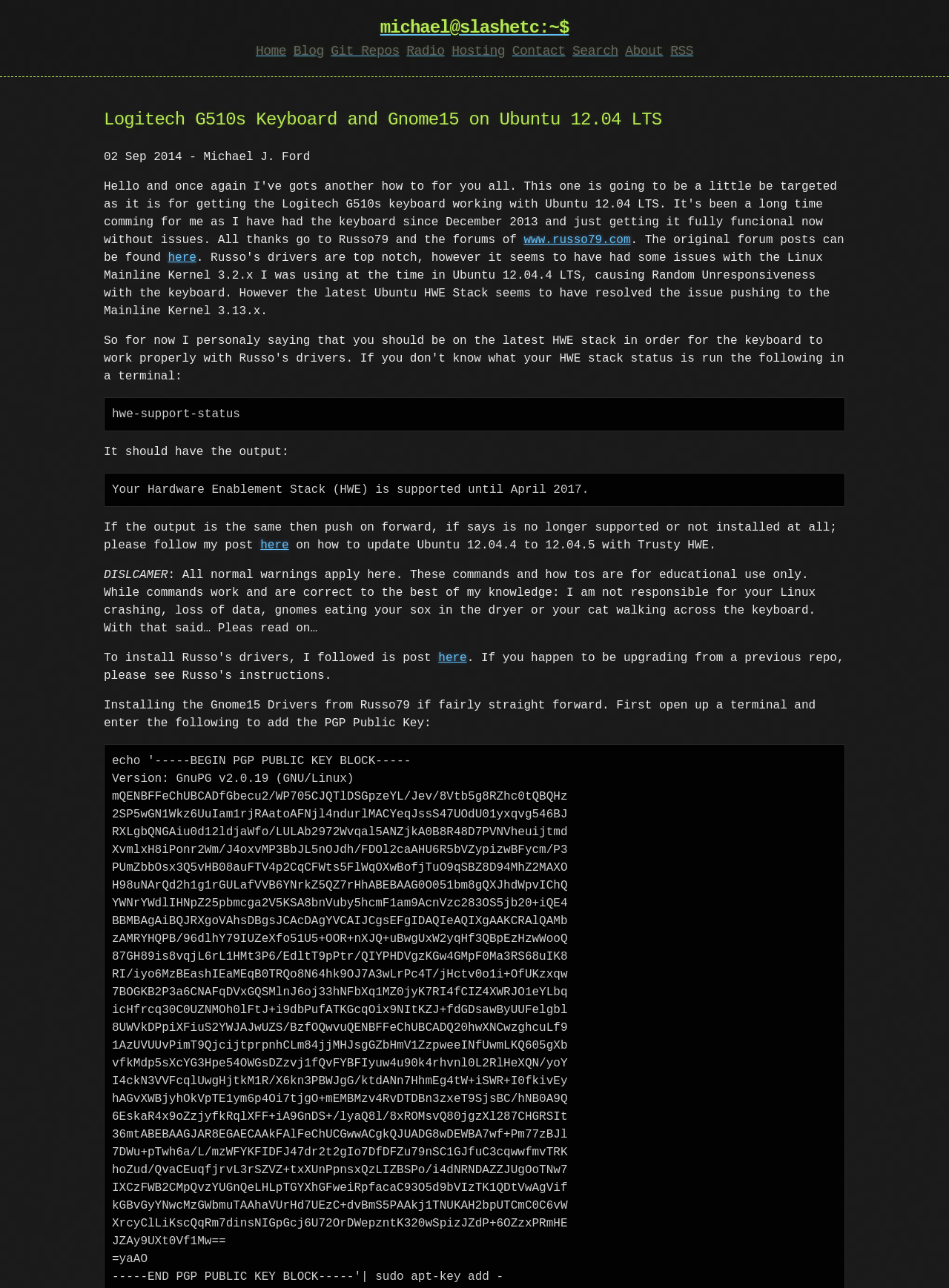Elaborate on the different components and information displayed on the webpage.

The webpage appears to be a blog post about installing Logitech G510s keyboard and Gnome15 on Ubuntu 12.04 LTS. At the top, there is a heading with the title of the post, followed by a timestamp "02 Sep 2014 - Michael J. Ford". 

Below the title, there is a navigation menu with links to "Home", "Blog", "Git Repos", "Radio", "Hosting", "Contact", "Search", "About", and "RSS". These links are positioned horizontally across the top of the page.

The main content of the post starts with a brief introduction, followed by a section that explains how to check the Hardware Enablement Stack (HWE) support status. This section includes a code block with the output "Your Hardware Enablement Stack (HWE) is supported until April 2017." 

The post then provides instructions on what to do if the HWE support status is not supported or not installed, with a link to another post on how to update Ubuntu 12.04.4 to 12.04.5 with Trusty HWE. 

A disclaimer section follows, warning users that the commands and instructions provided are for educational use only and that the author is not responsible for any damage or issues that may arise from following them. 

Finally, the post provides instructions on how to install the Gnome15 drivers from Russo79, including adding the PGP Public Key and other steps.